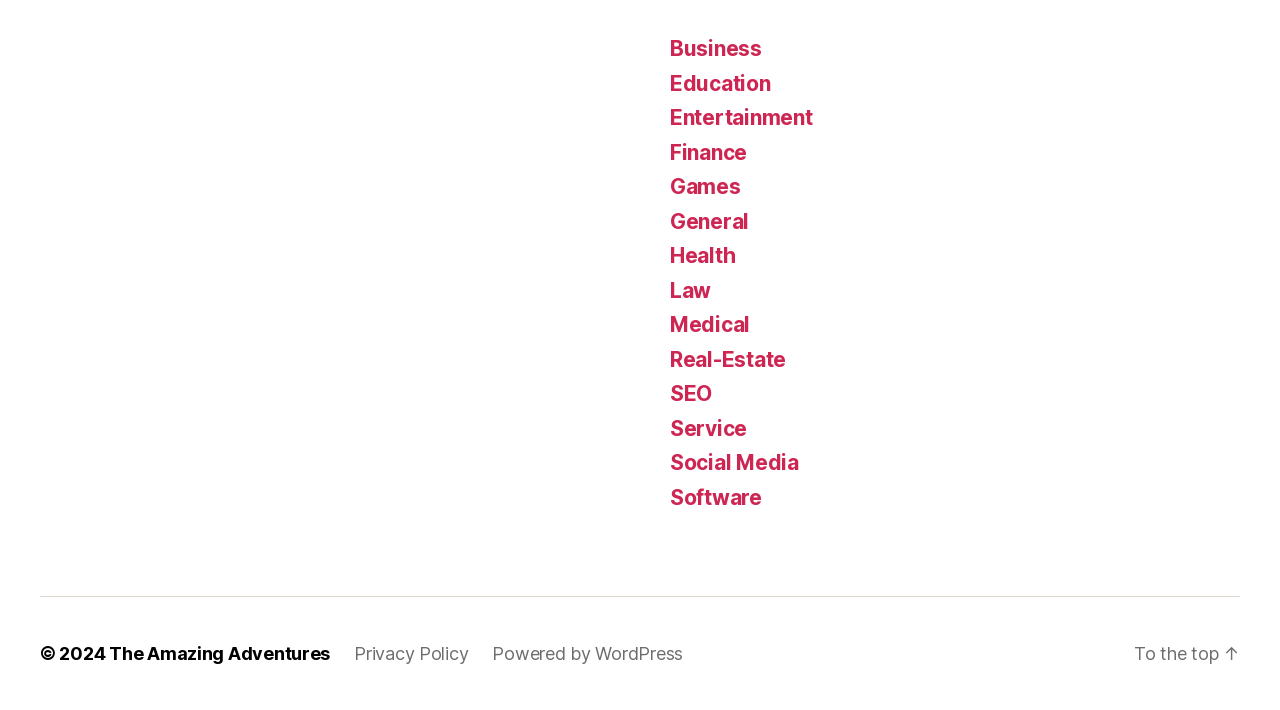Find the bounding box coordinates of the clickable area required to complete the following action: "Click on Business category".

[0.523, 0.051, 0.595, 0.086]